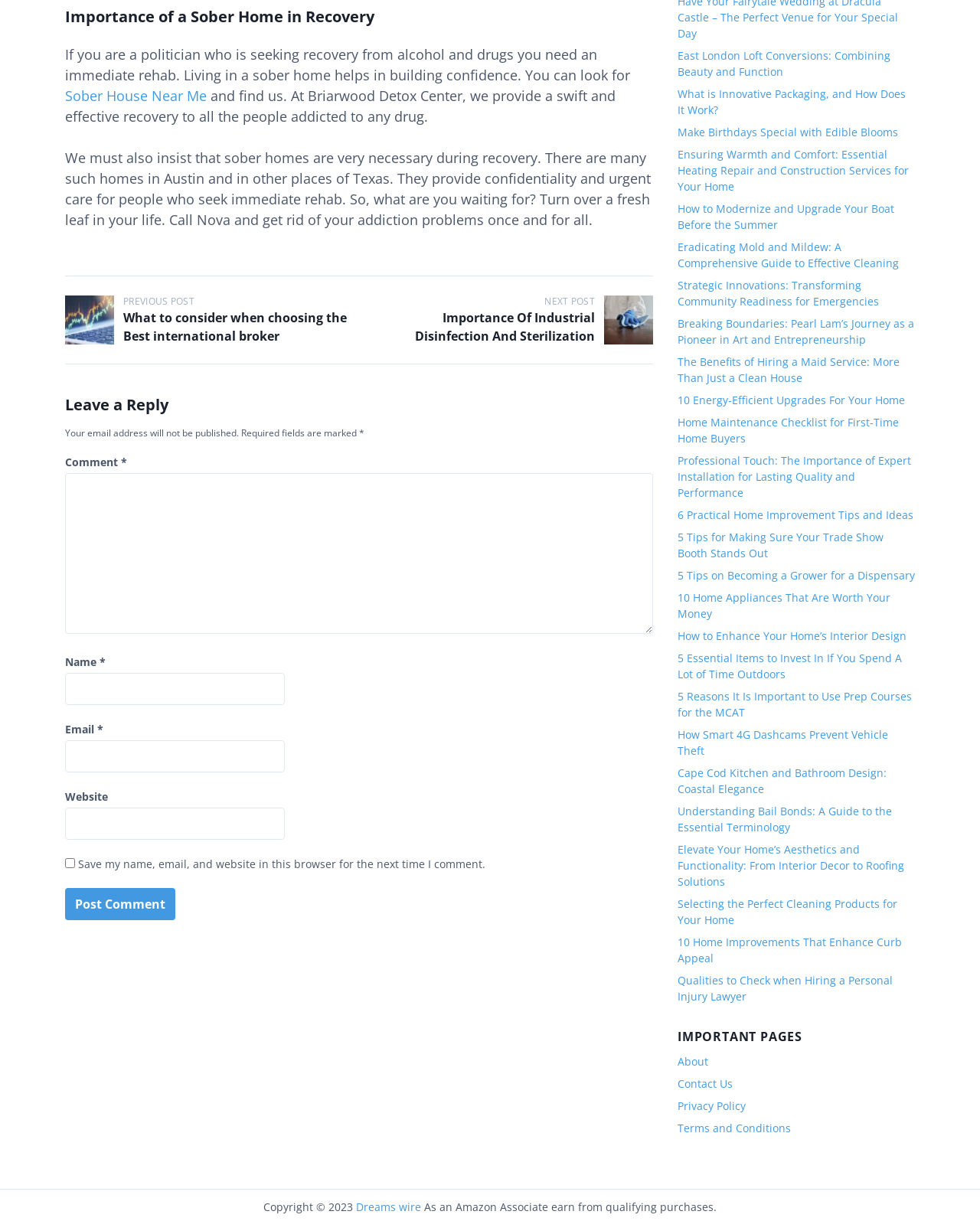Provide the bounding box coordinates of the HTML element described as: "About". The bounding box coordinates should be four float numbers between 0 and 1, i.e., [left, top, right, bottom].

[0.691, 0.863, 0.723, 0.875]